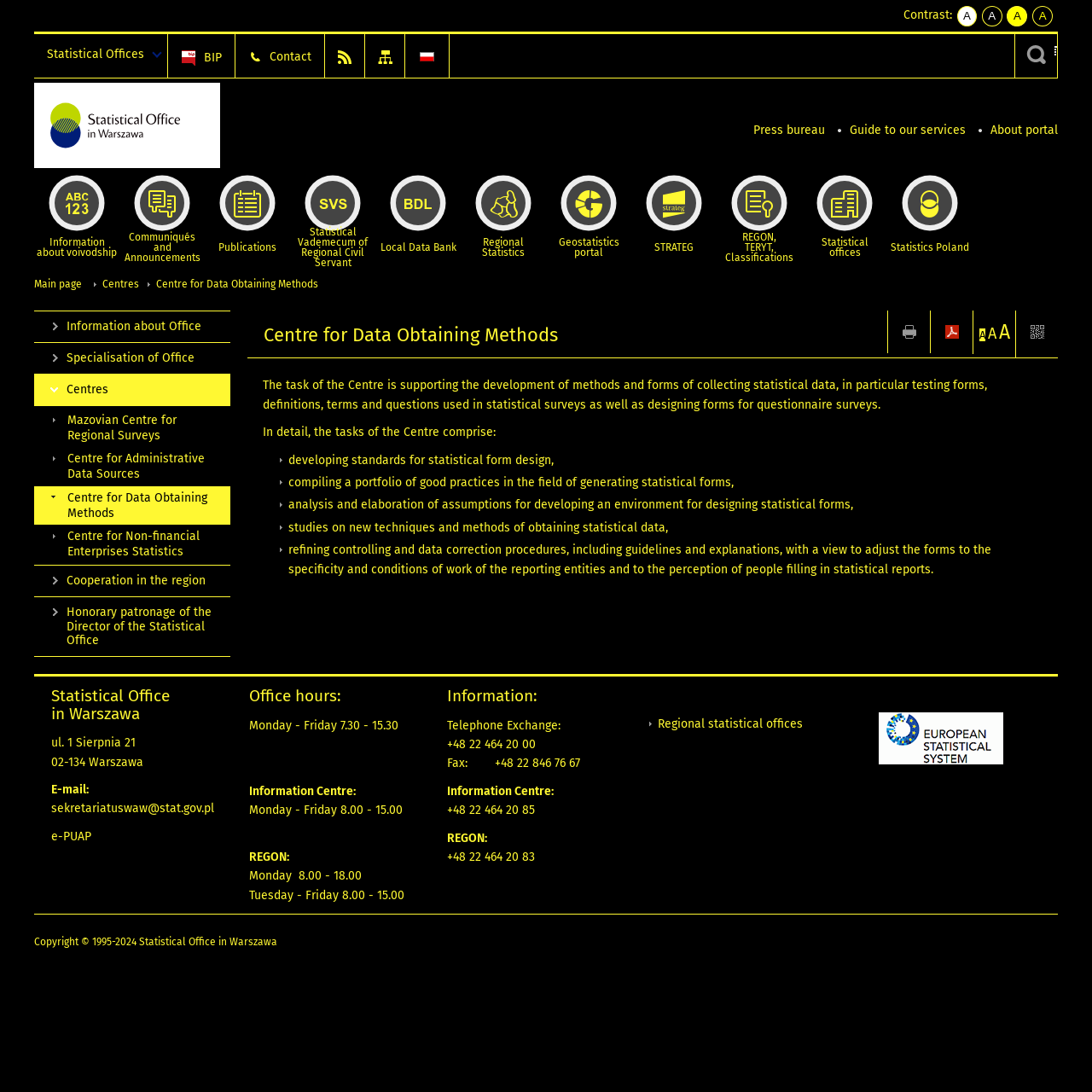How many centres are listed under the 'Centres' section?
Give a comprehensive and detailed explanation for the question.

There are 4 centres listed under the 'Centres' section, which are 'Mazovian Centre for Regional Surveys', 'Centre for Administrative Data Sources', 'Centre for Data Obtaining Methods', and 'Centre for Non-financial Enterprises Statistics'.